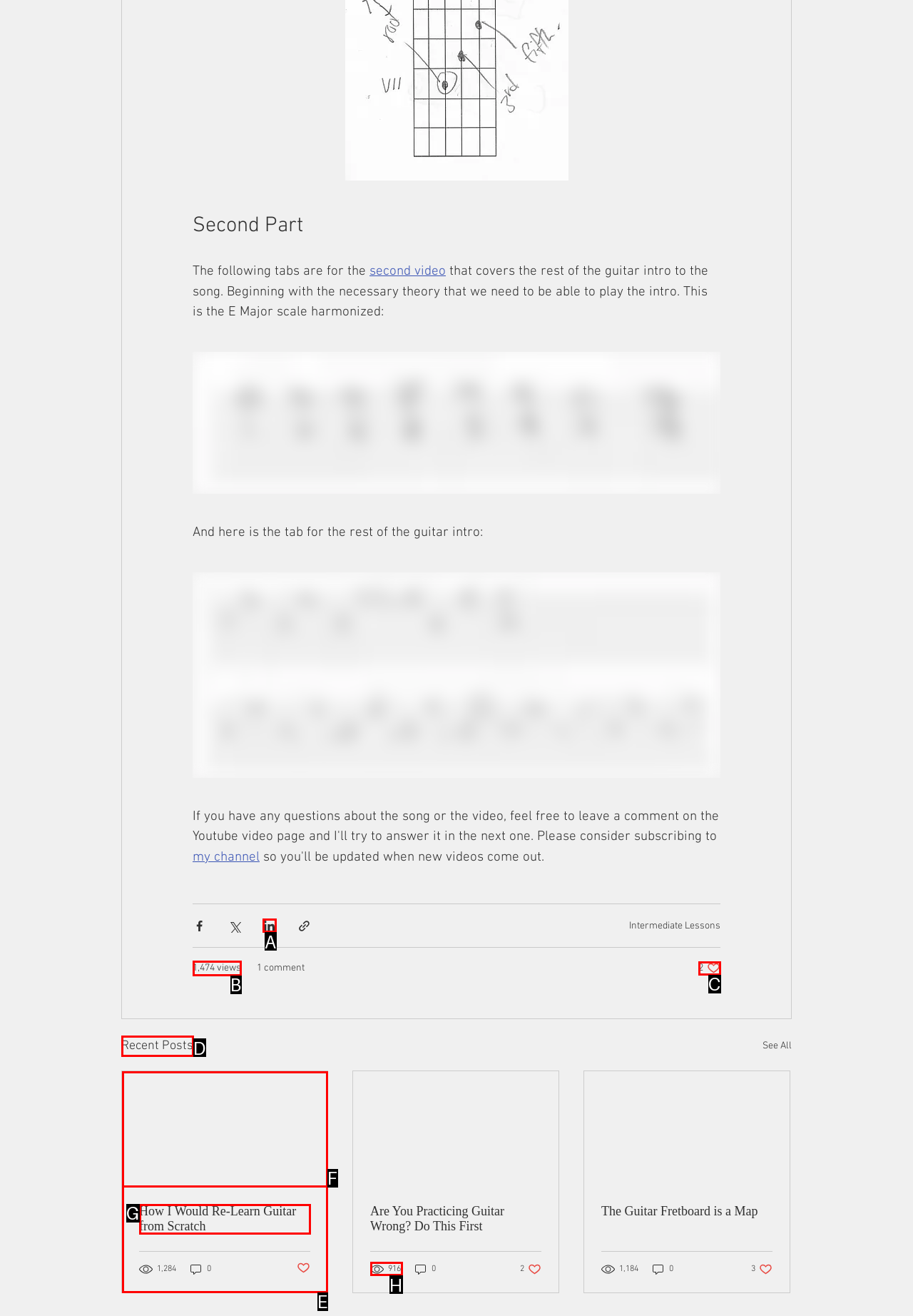Select the option I need to click to accomplish this task: Check the 'Recent Posts' section
Provide the letter of the selected choice from the given options.

D